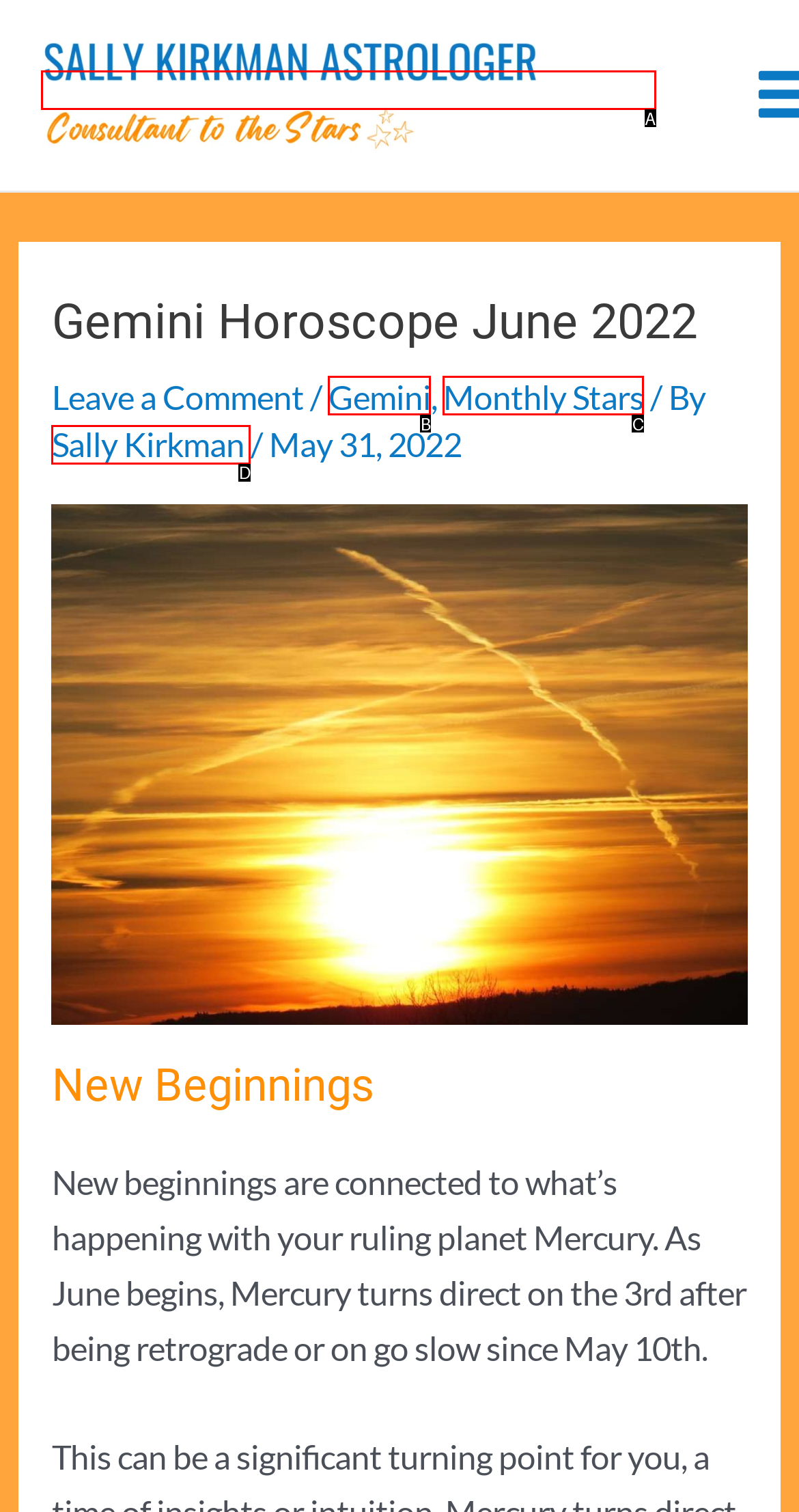Match the following description to a UI element: Sally Kirkman
Provide the letter of the matching option directly.

D